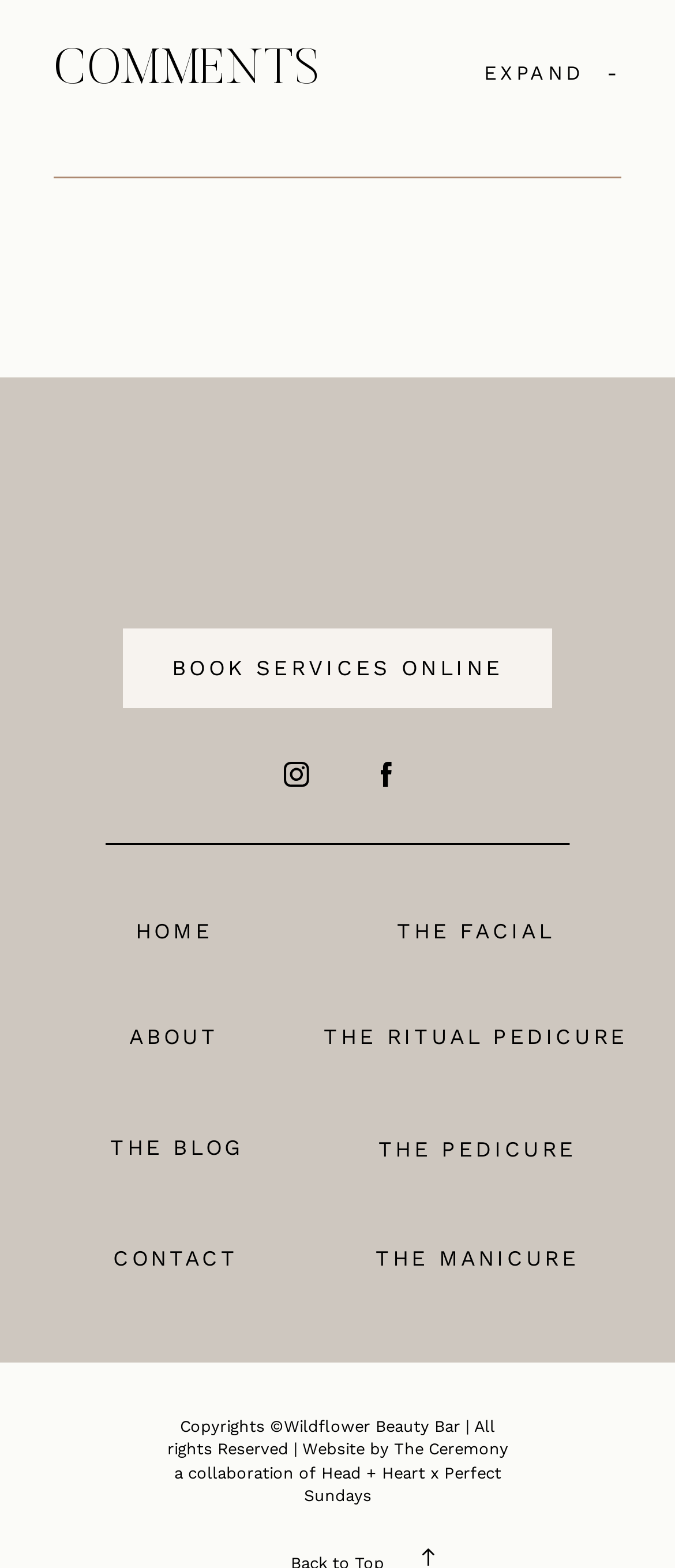Specify the bounding box coordinates of the element's region that should be clicked to achieve the following instruction: "Click on THE FACIAL link". The bounding box coordinates consist of four float numbers between 0 and 1, in the format [left, top, right, bottom].

[0.588, 0.586, 0.821, 0.602]